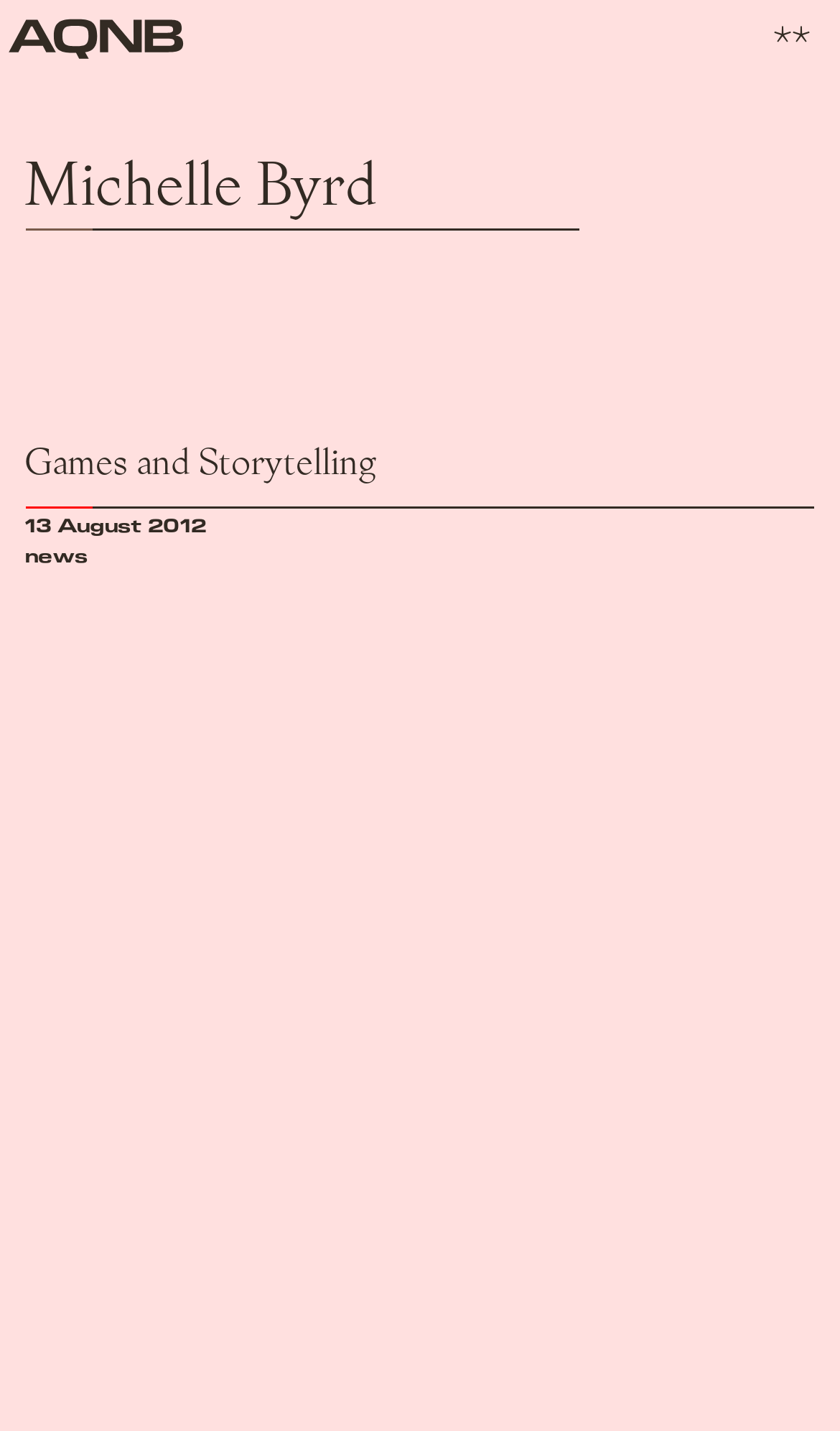Refer to the image and provide an in-depth answer to the question: 
When was the latest article published?

The publication date of the latest article can be found below the heading 'Games and Storytelling', which is '13 August 2012'.